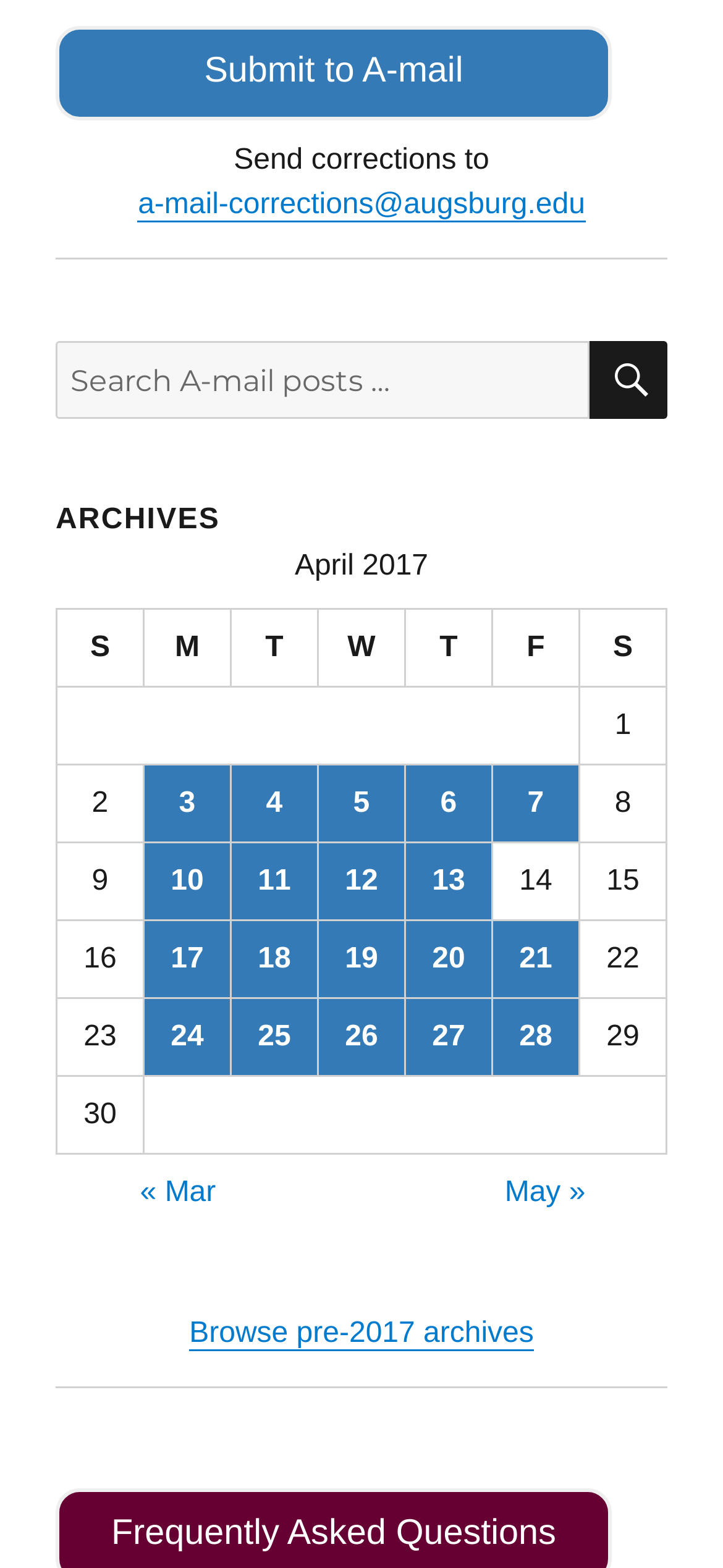Show the bounding box coordinates of the region that should be clicked to follow the instruction: "View posts published on April 3, 2017."

[0.2, 0.488, 0.318, 0.536]